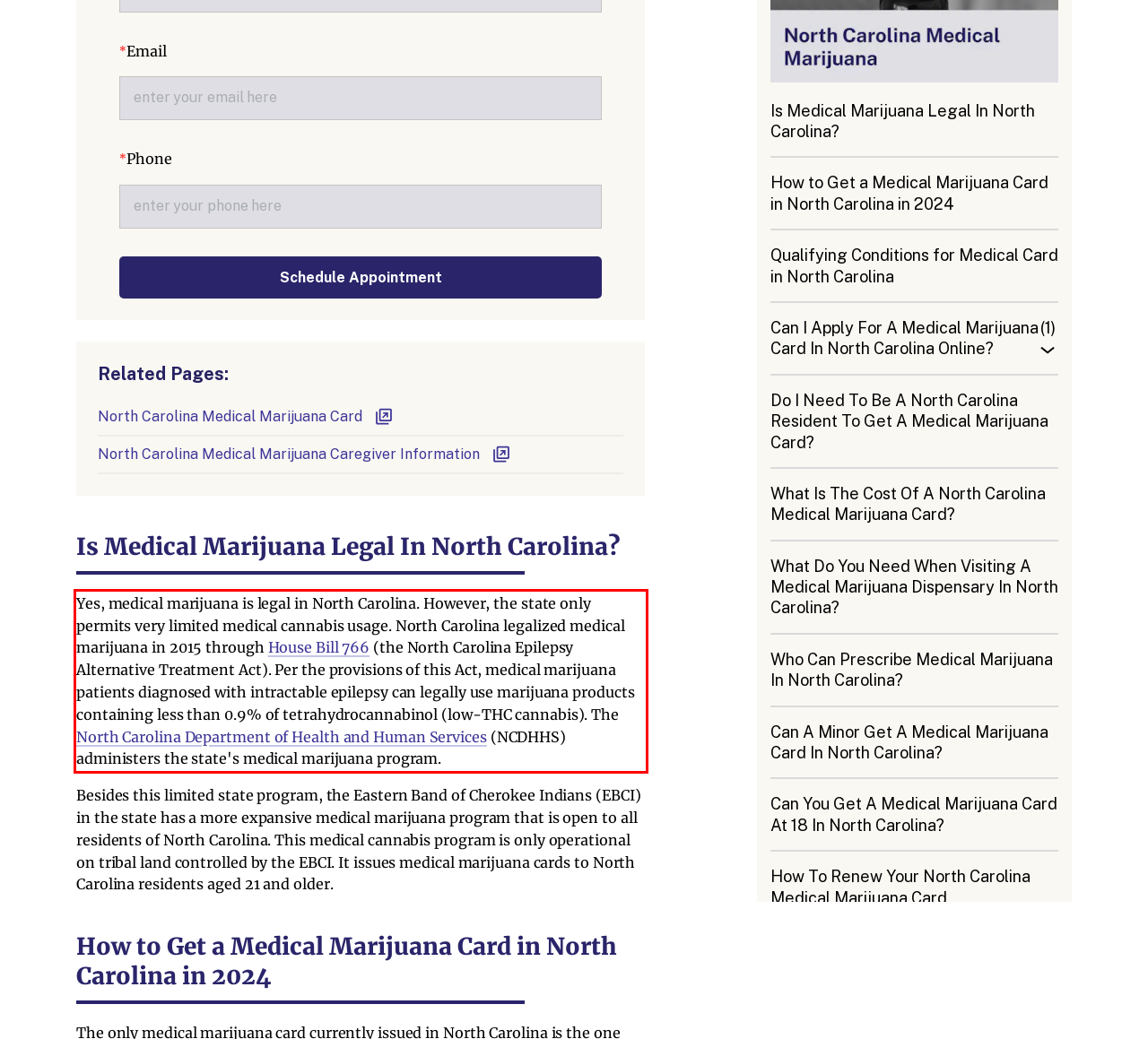Examine the webpage screenshot and use OCR to obtain the text inside the red bounding box.

Yes, medical marijuana is legal in North Carolina. However, the state only permits very limited medical cannabis usage. North Carolina legalized medical marijuana in 2015 through House Bill 766 (the North Carolina Epilepsy Alternative Treatment Act). Per the provisions of this Act, medical marijuana patients diagnosed with intractable epilepsy can legally use marijuana products containing less than 0.9% of tetrahydrocannabinol (low-THC cannabis). The North Carolina Department of Health and Human Services (NCDHHS) administers the state's medical marijuana program.